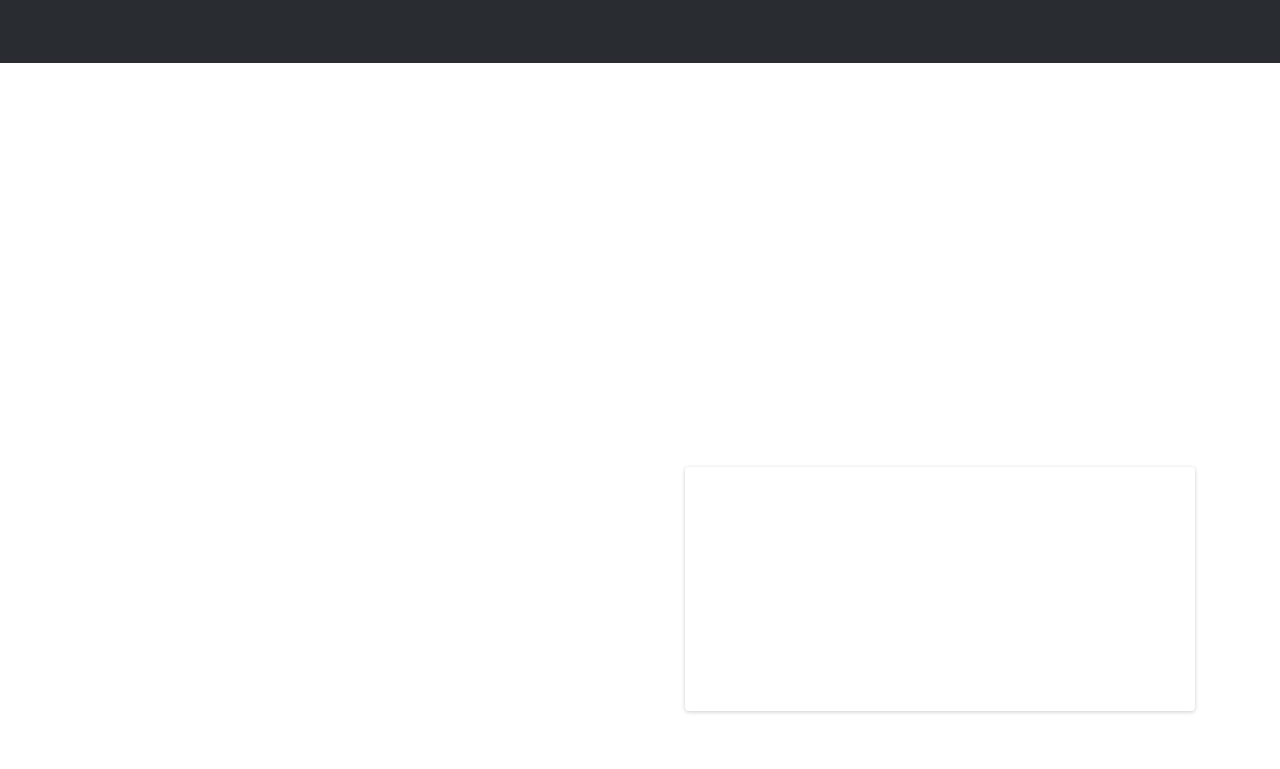Refer to the image and provide a thorough answer to this question:
How many navigation links are there on the page?

There are four navigation links on the page, two 'Previous' links and two 'Next' links, which are used to navigate through the content.